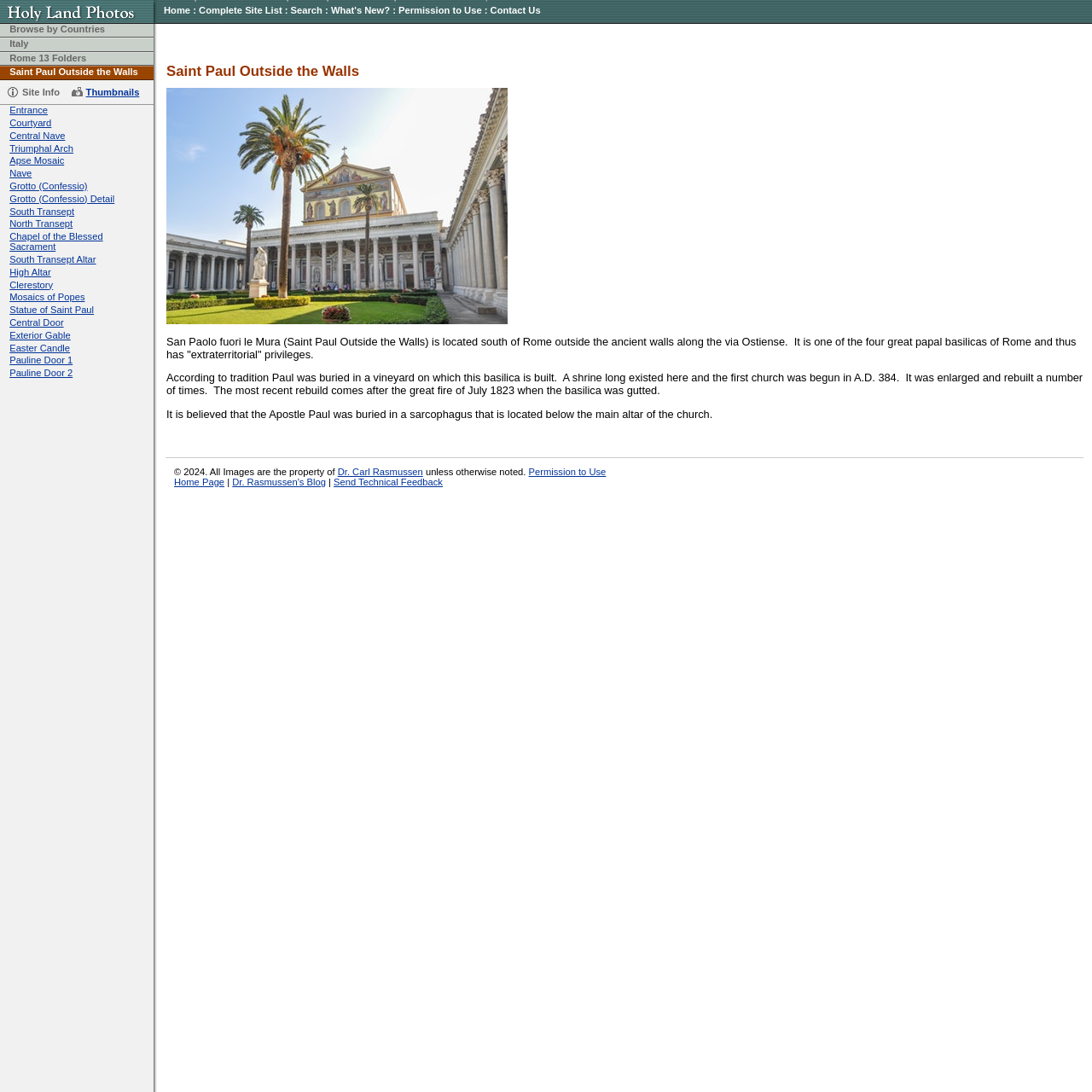Pinpoint the bounding box coordinates of the clickable area necessary to execute the following instruction: "Learn about Saint Paul Outside the Walls". The coordinates should be given as four float numbers between 0 and 1, namely [left, top, right, bottom].

[0.152, 0.058, 0.992, 0.074]